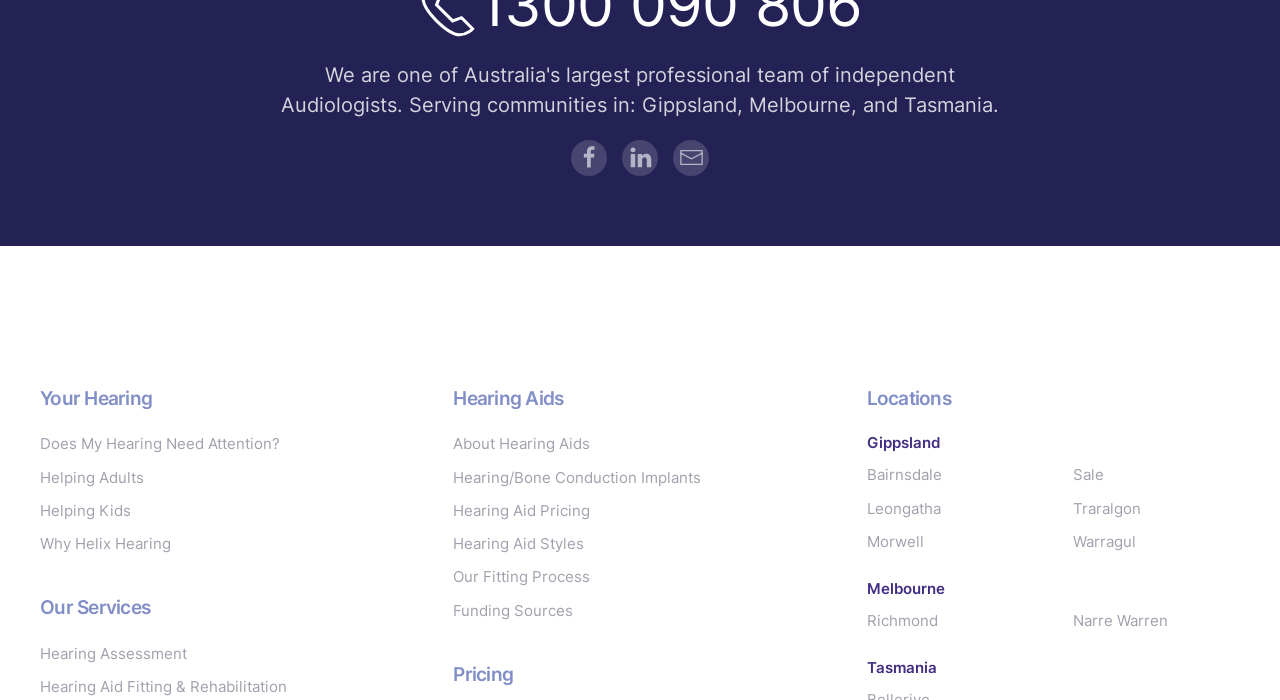Highlight the bounding box coordinates of the element you need to click to perform the following instruction: "Find 'Sale' location."

[0.839, 0.662, 0.969, 0.695]